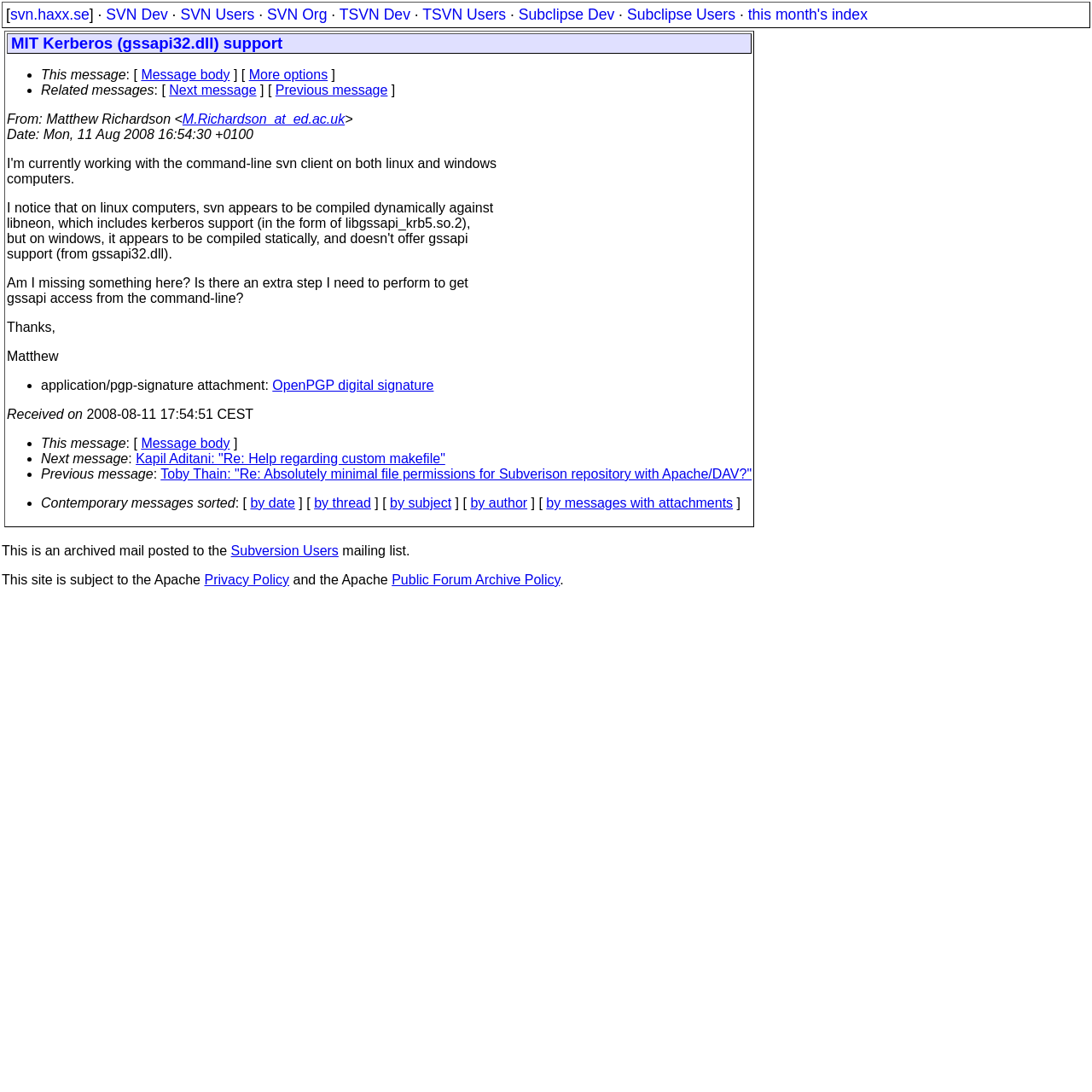What is the date of the mail?
Refer to the image and give a detailed response to the question.

The date of the mail is 'Mon, 11 Aug 2008 16:54:30 +0100', which is mentioned in the 'Date' field of the mail.